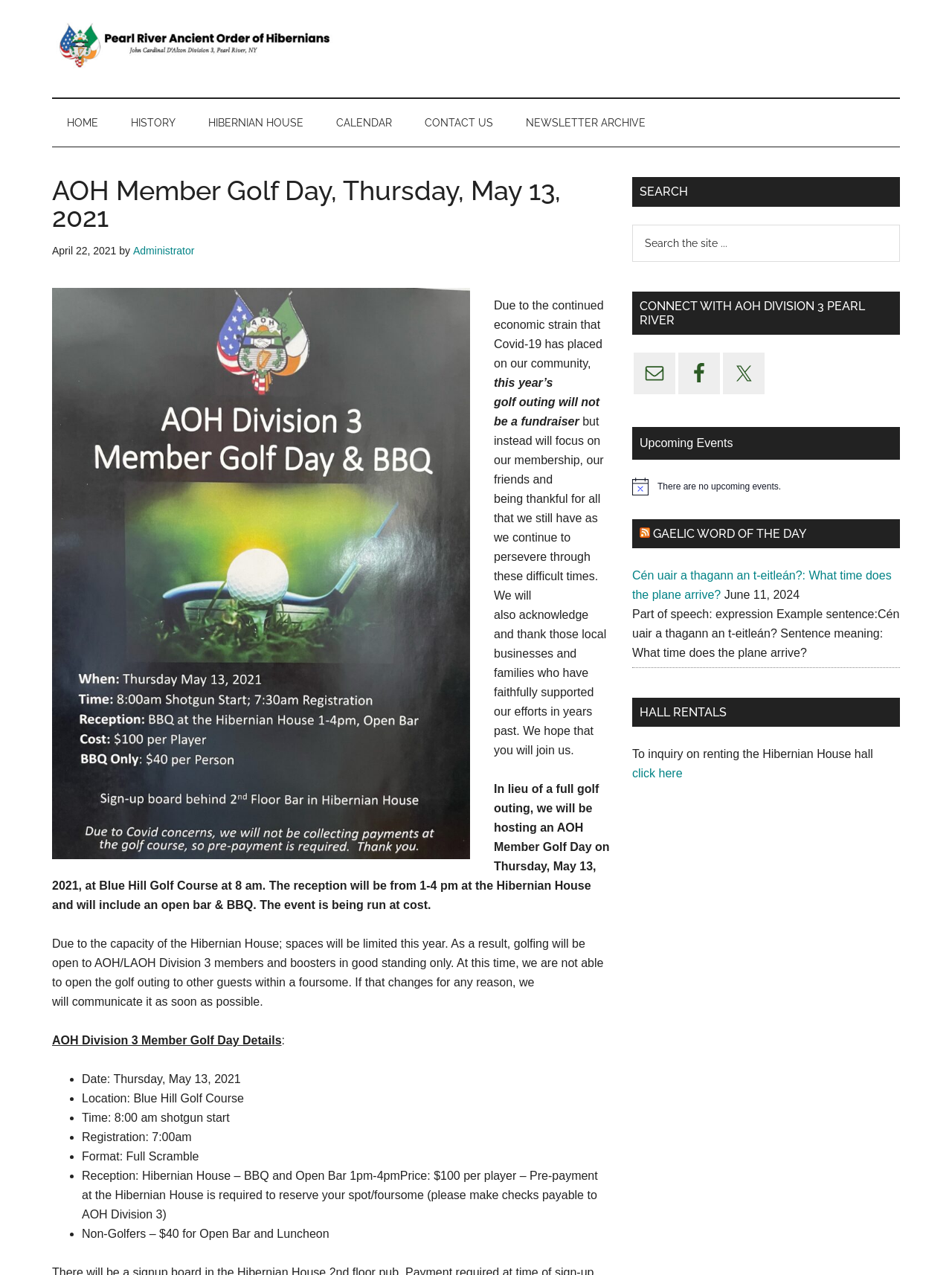Locate the bounding box coordinates of the element that should be clicked to fulfill the instruction: "Click the 'Hawaii Magic Forum' link".

None